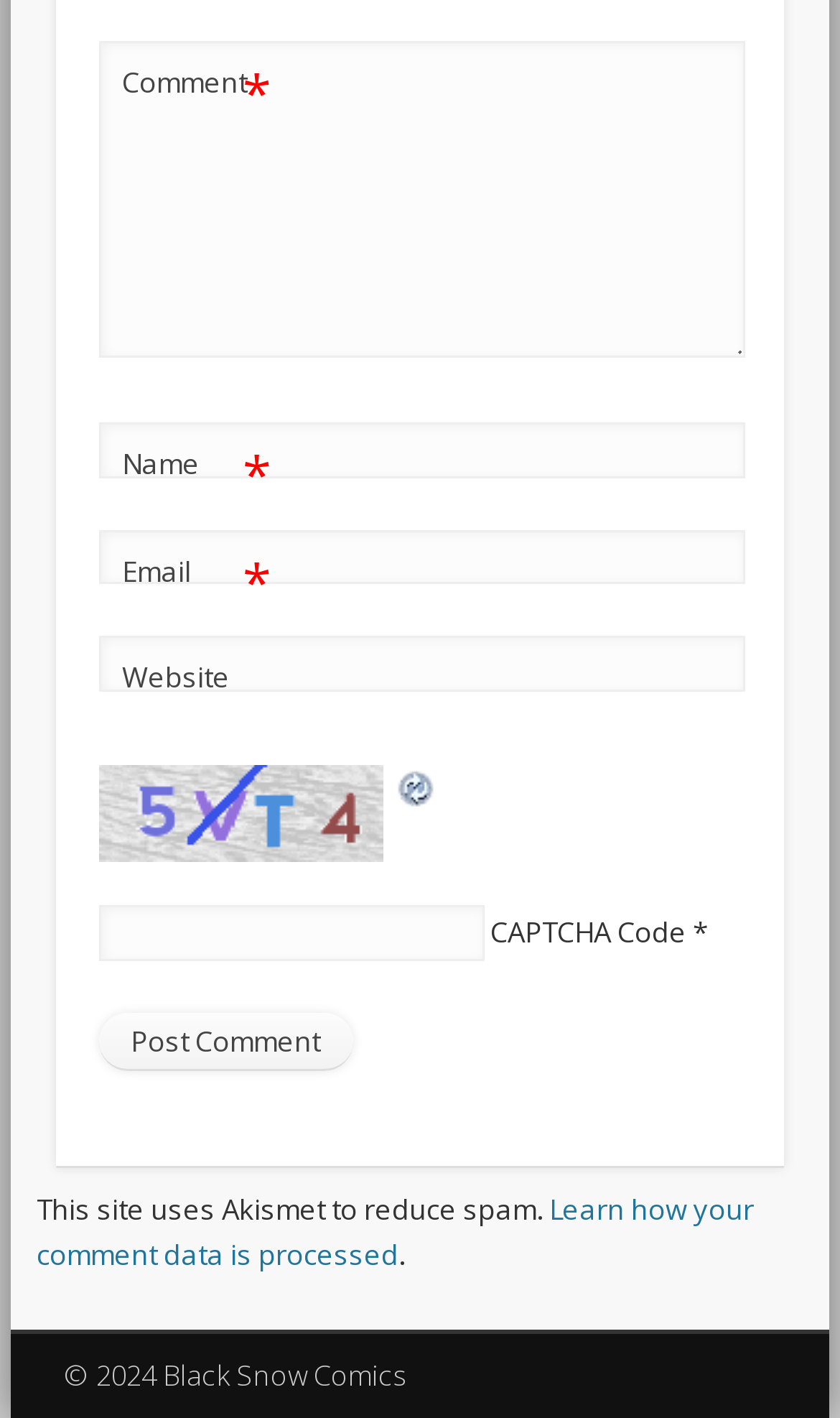What is the link below the CAPTCHA image?
Answer with a single word or phrase by referring to the visual content.

Refresh